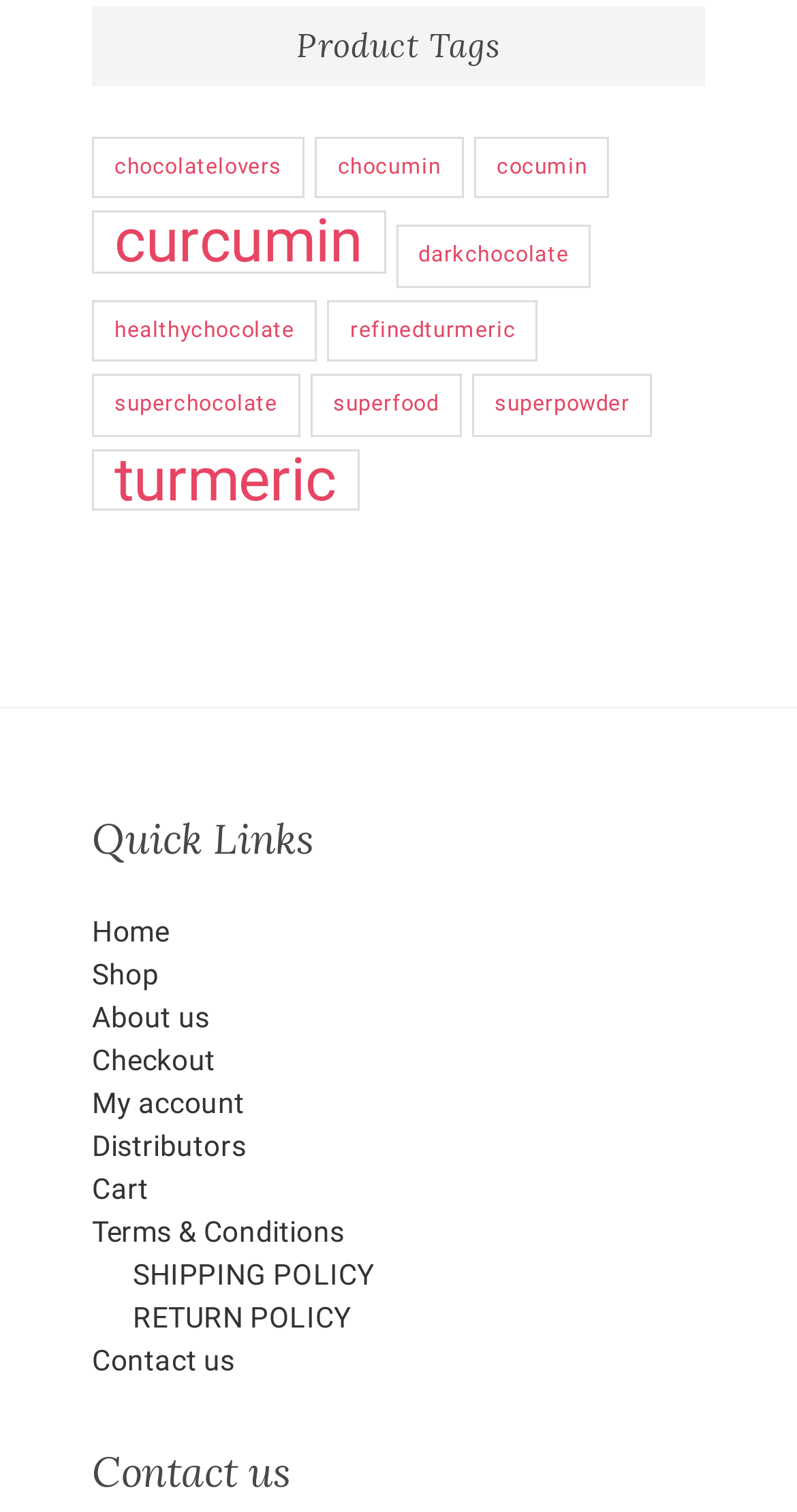How many quick links are there?
Based on the image, provide a one-word or brief-phrase response.

12